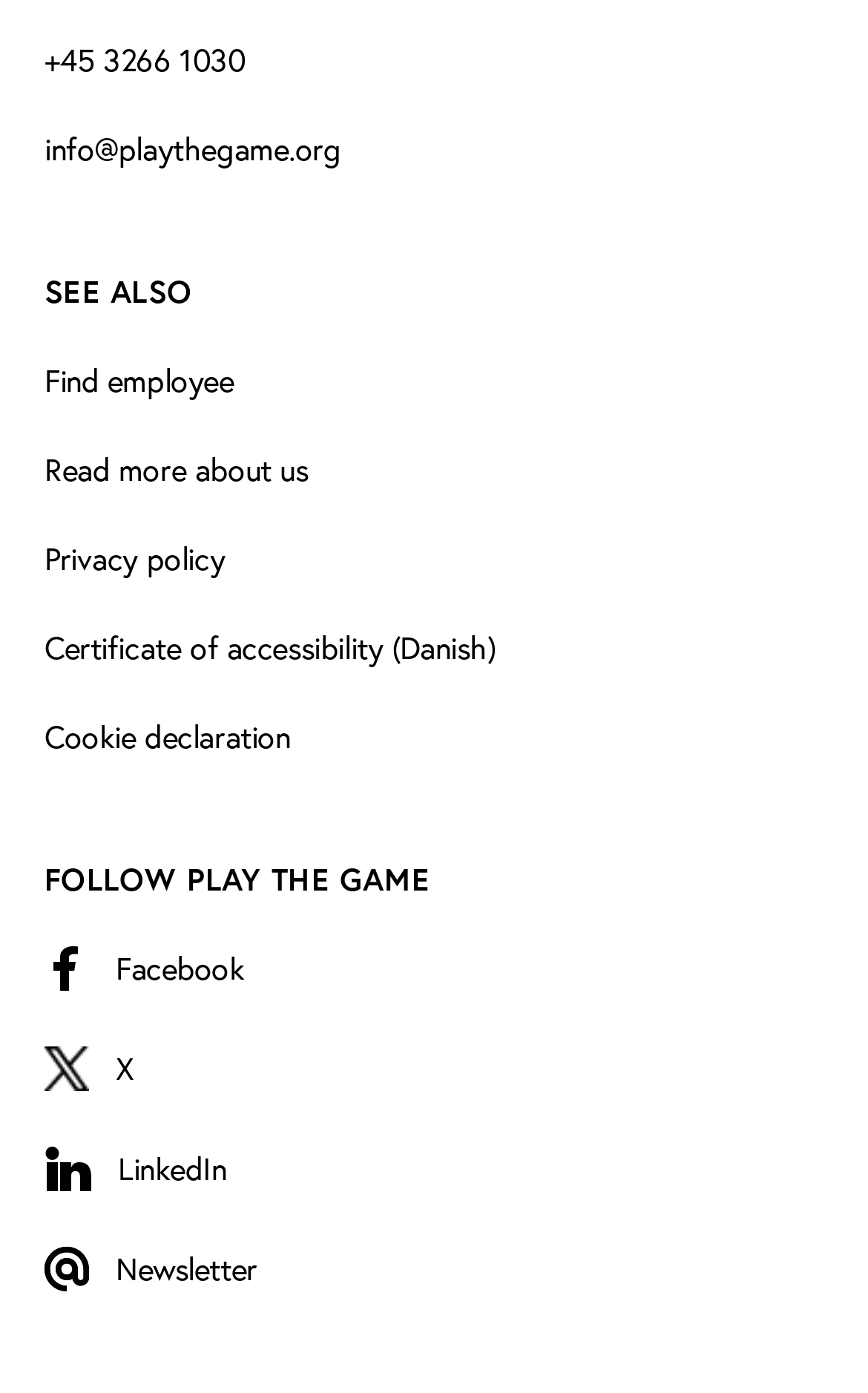Pinpoint the bounding box coordinates of the area that must be clicked to complete this instruction: "Read more about the company".

[0.051, 0.321, 0.355, 0.352]